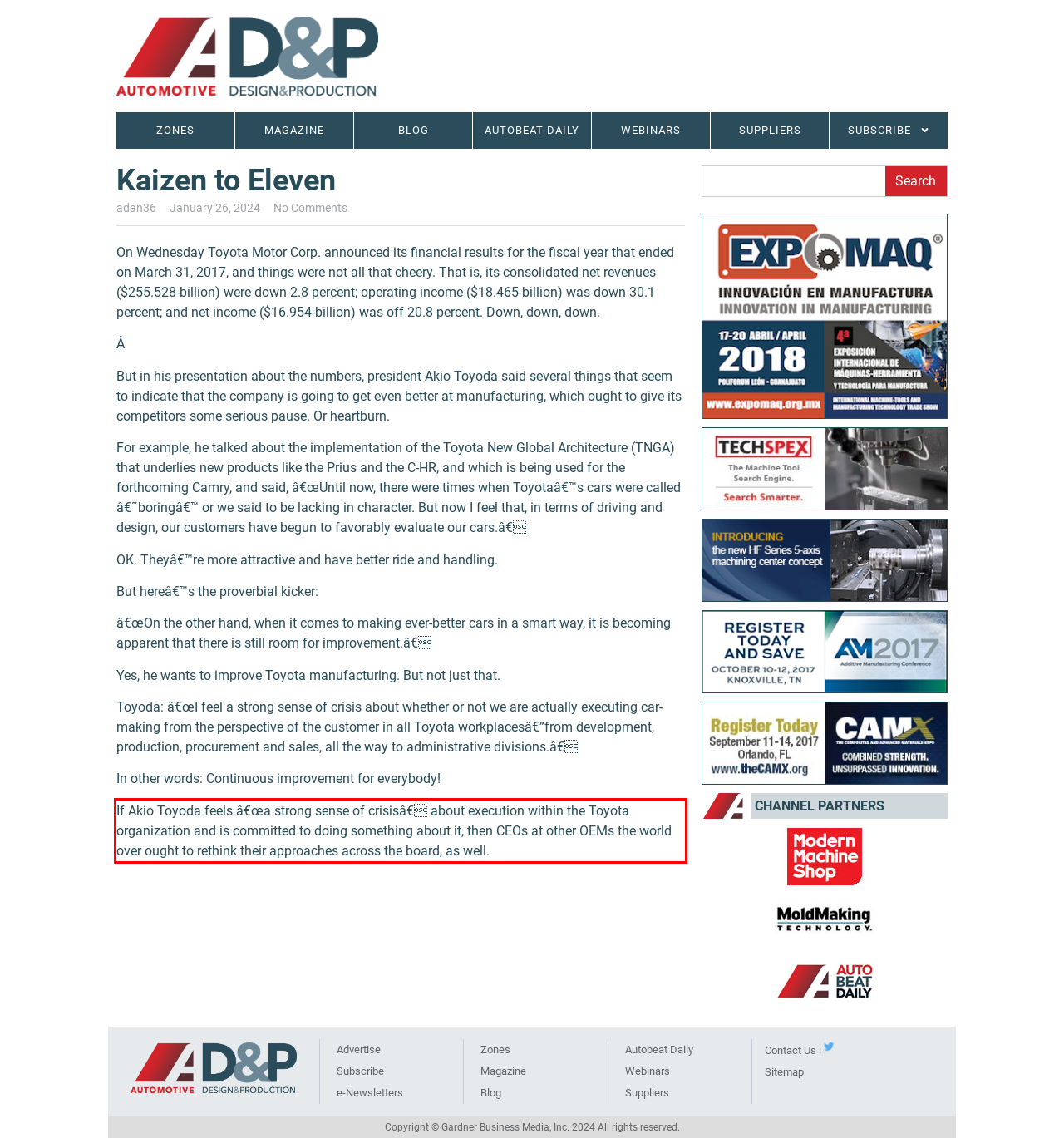Examine the webpage screenshot, find the red bounding box, and extract the text content within this marked area.

If Akio Toyoda feels â€œa strong sense of crisisâ€ about execution within the Toyota organization and is committed to doing something about it, then CEOs at other OEMs the world over ought to rethink their approaches across the board, as well.